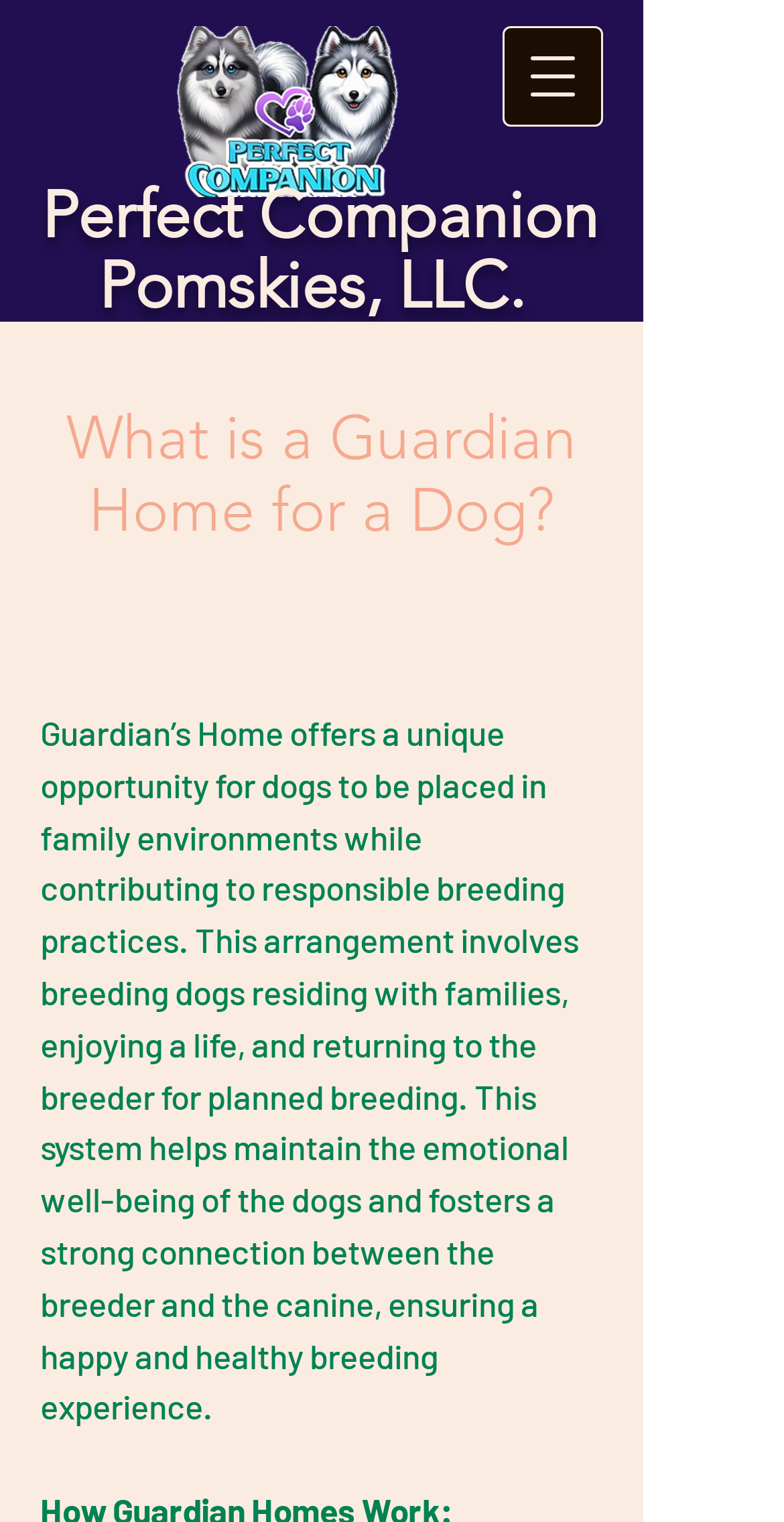Please answer the following question using a single word or phrase: 
What is the file name of the image?

IMG_1532 (1).PNG